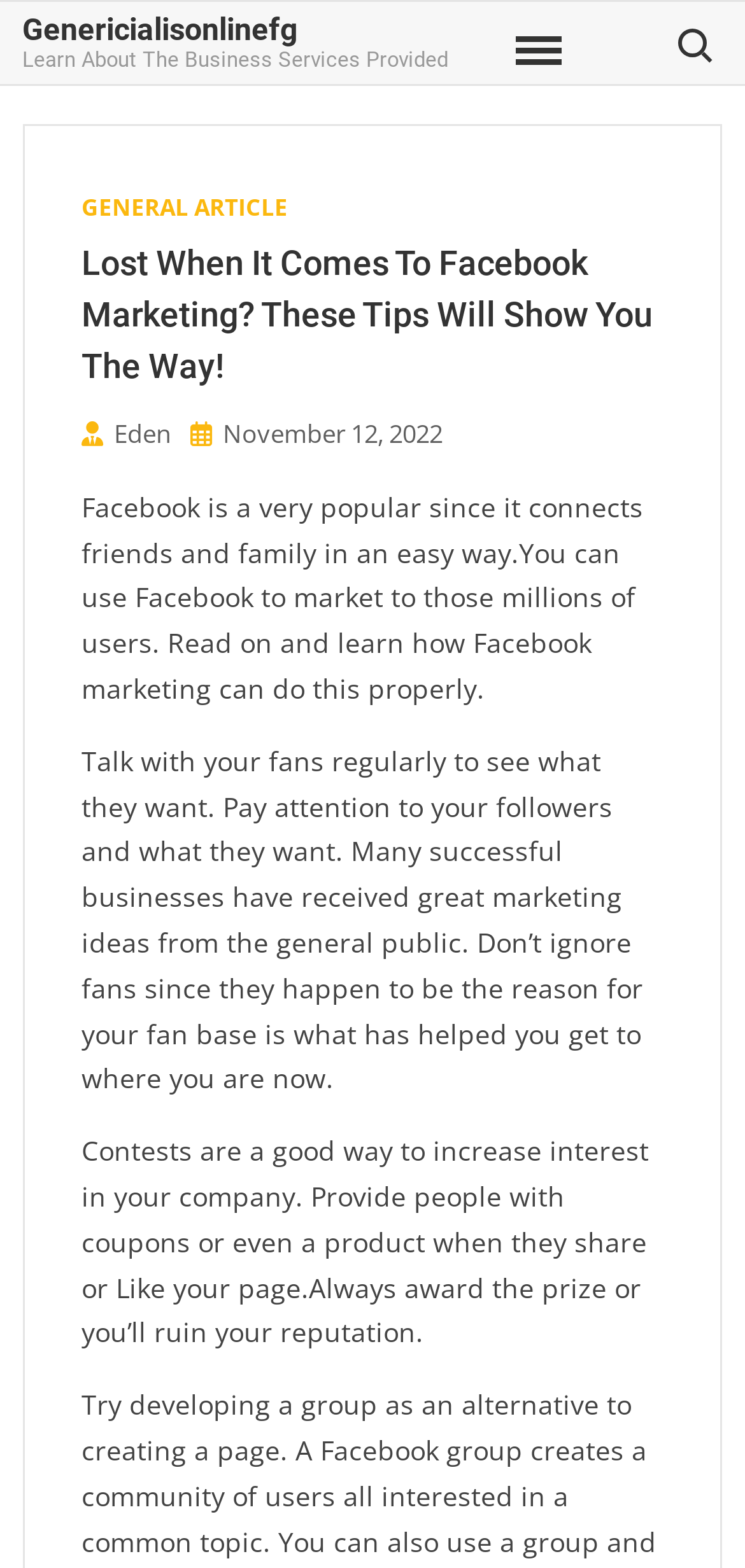Why is it important to award prizes in Facebook contests?
Based on the screenshot, answer the question with a single word or phrase.

To maintain reputation